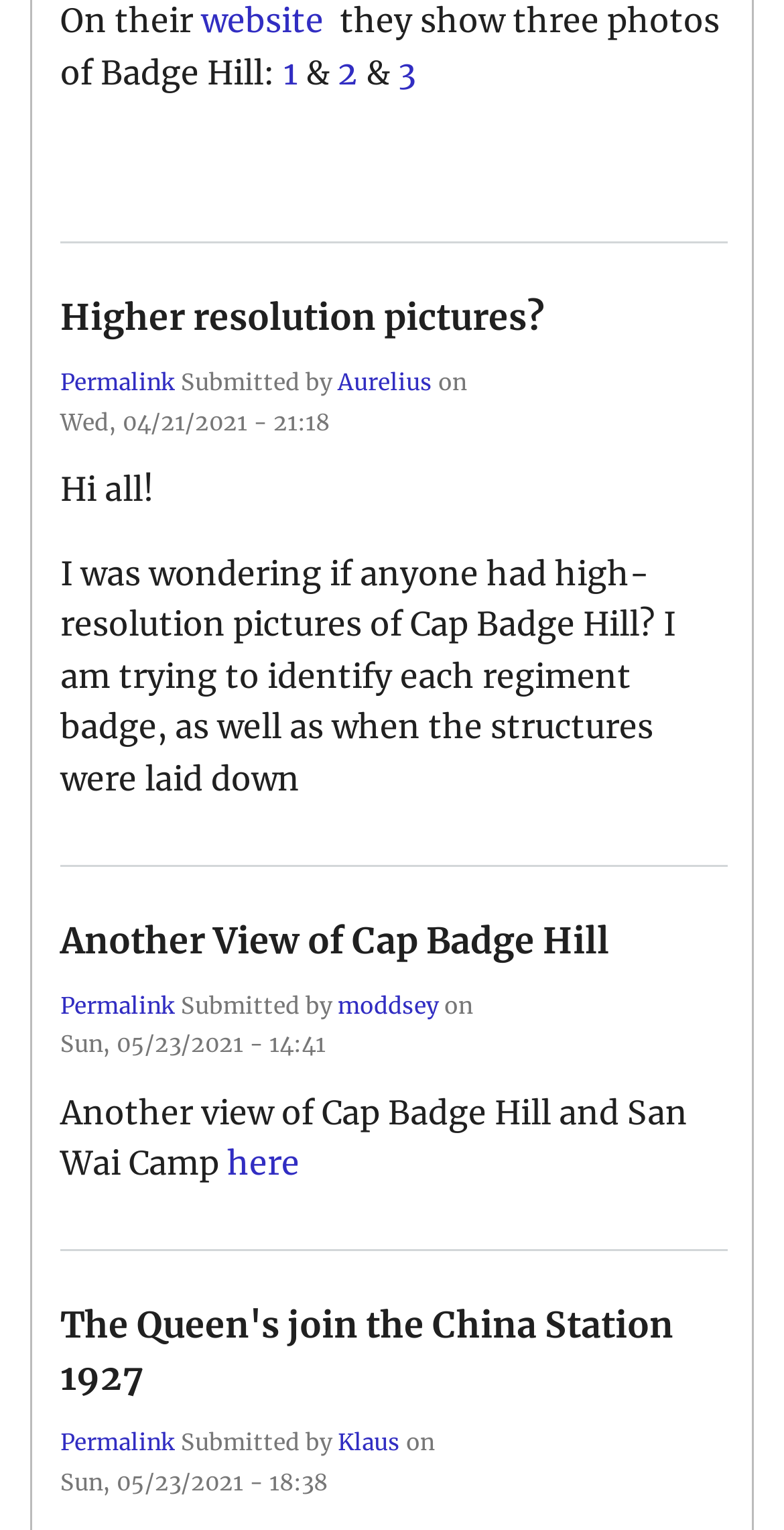What is the title of the third article?
Refer to the screenshot and respond with a concise word or phrase.

The Queen's join the China Station 1927